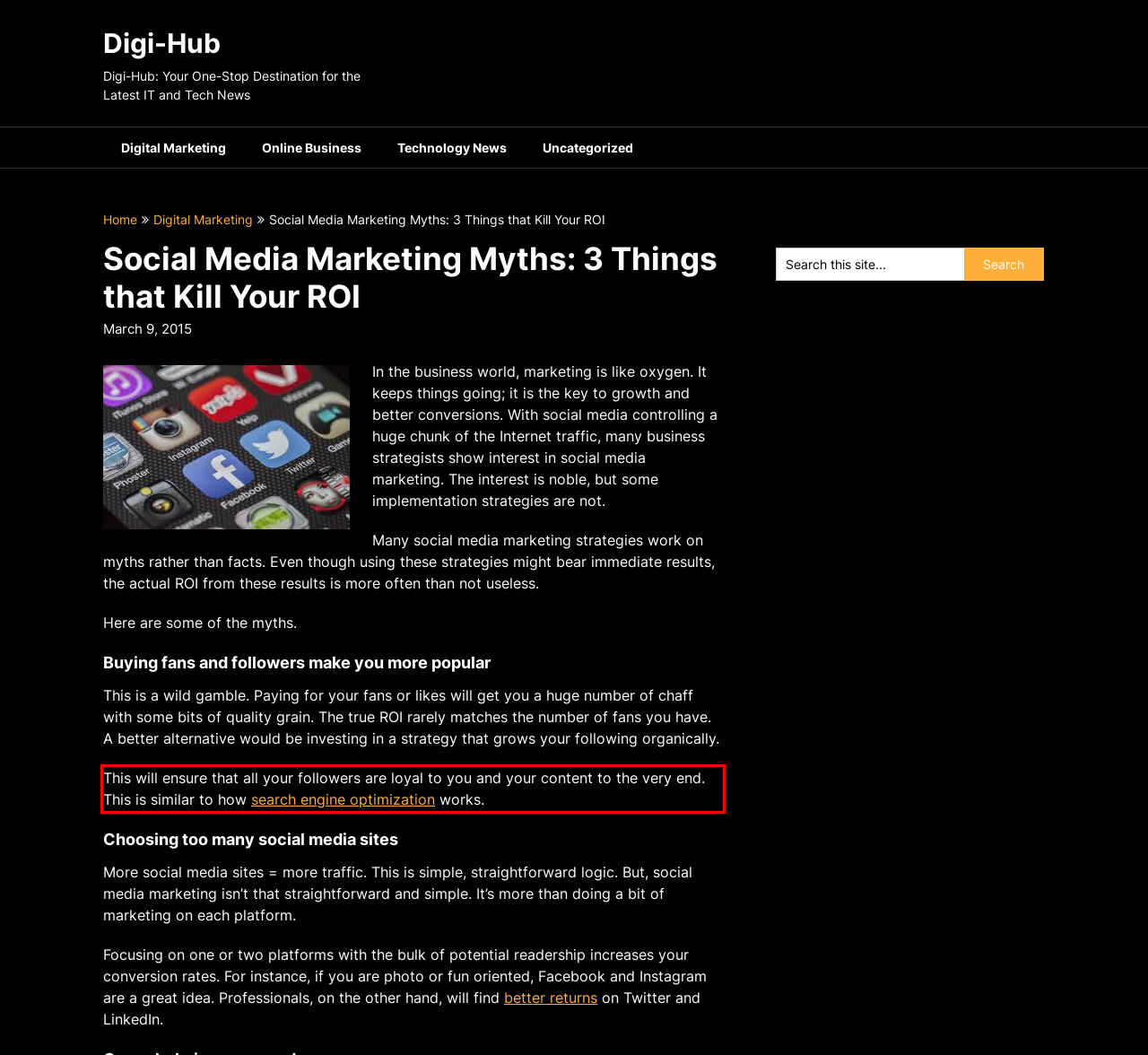You have a screenshot of a webpage with a red bounding box. Identify and extract the text content located inside the red bounding box.

This will ensure that all your followers are loyal to you and your content to the very end. This is similar to how search engine optimization works.